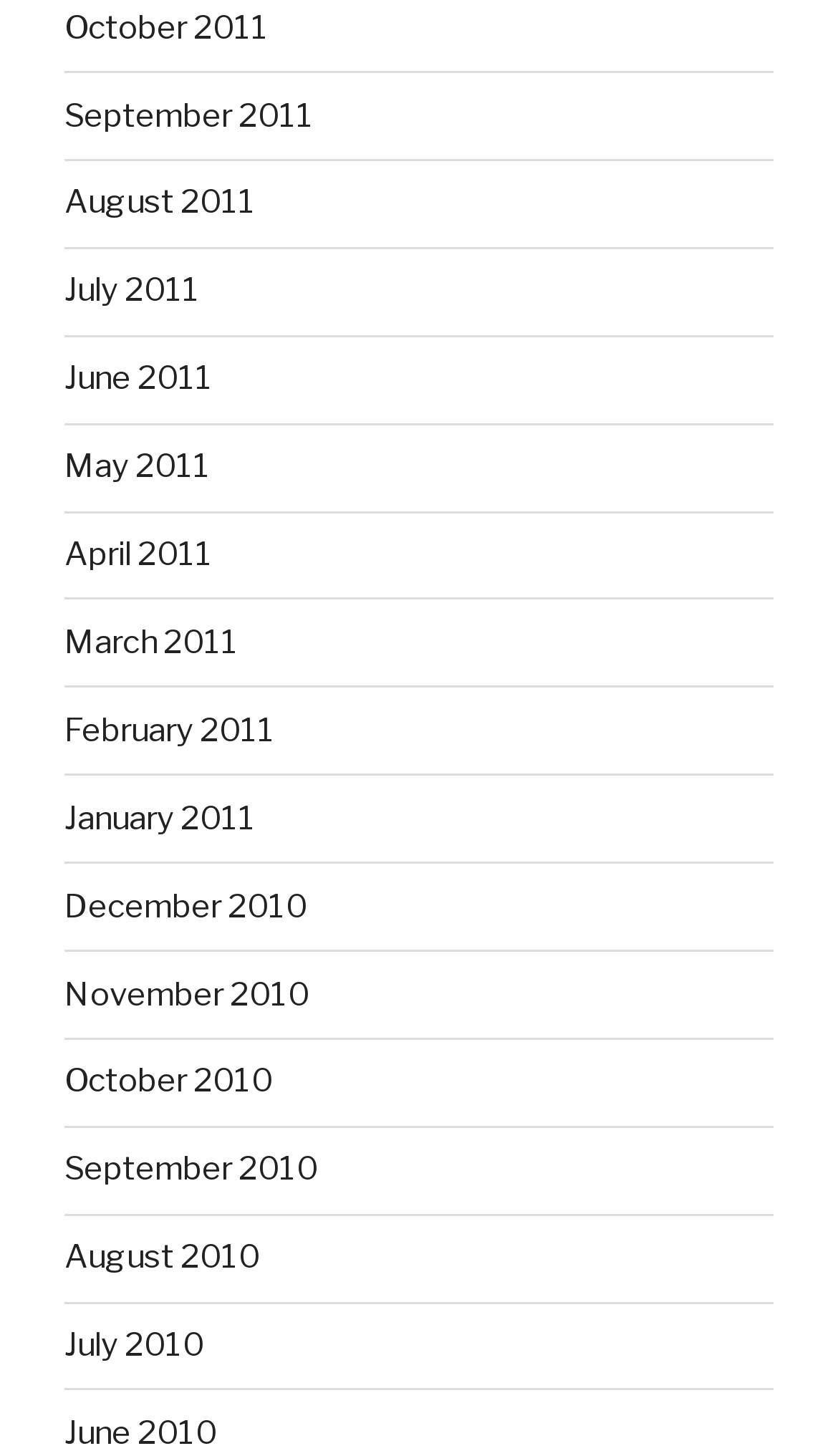Locate the bounding box of the UI element described by: "April 2011" in the given webpage screenshot.

[0.077, 0.368, 0.254, 0.394]